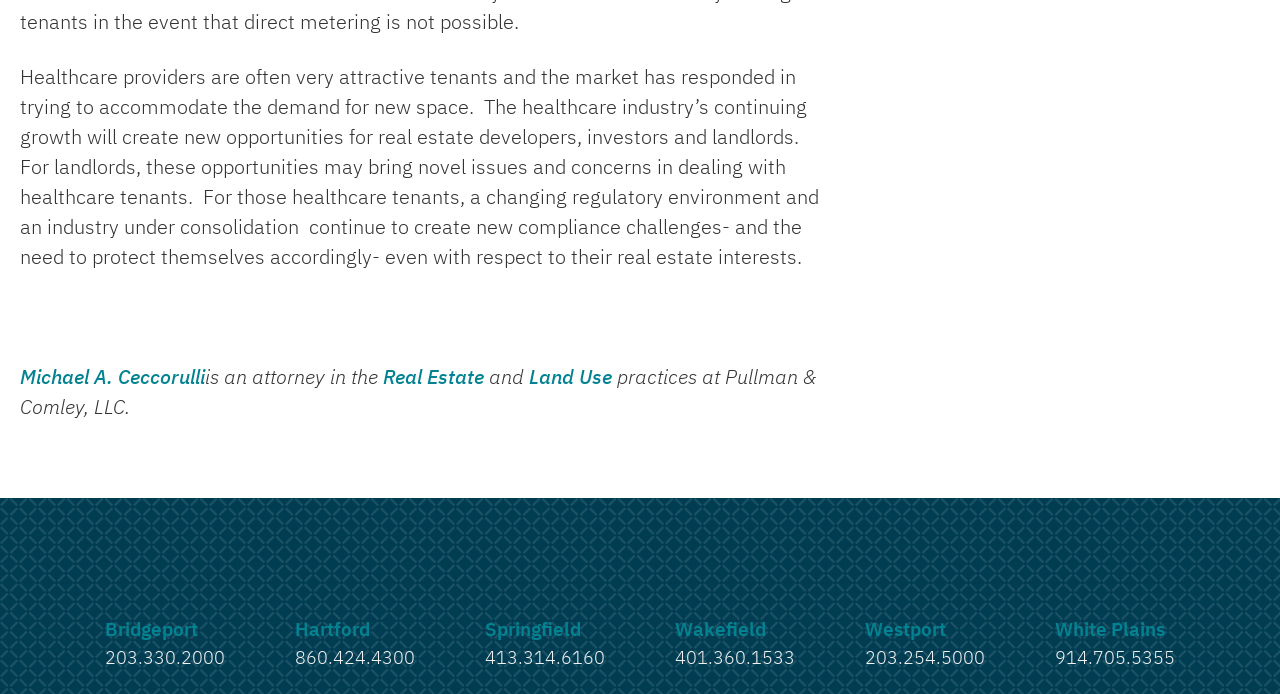Bounding box coordinates should be provided in the format (top-left x, top-left y, bottom-right x, bottom-right y) with all values between 0 and 1. Identify the bounding box for this UI element: Michael A. Ceccorulli

[0.016, 0.53, 0.16, 0.558]